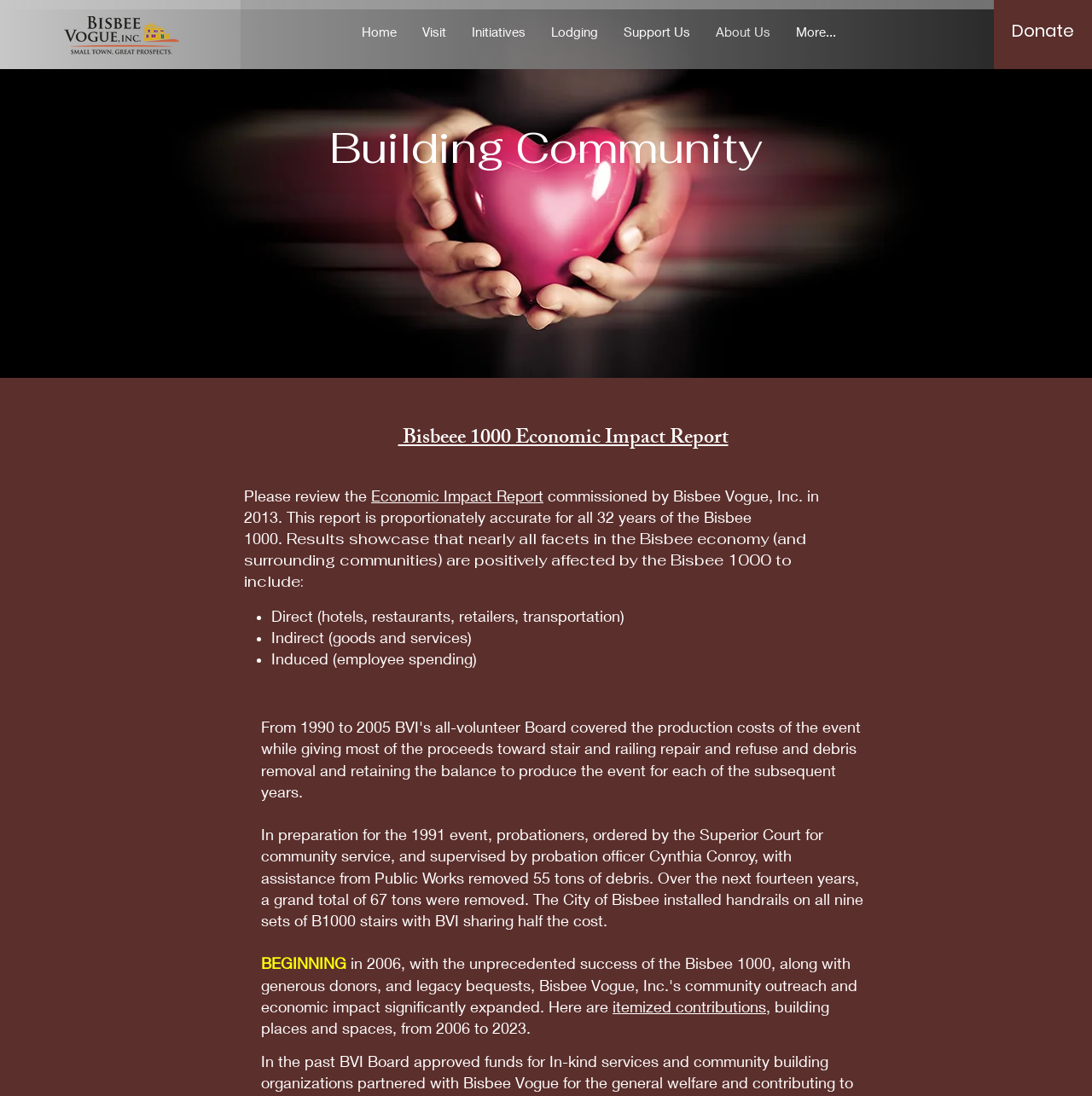Please locate the bounding box coordinates of the element's region that needs to be clicked to follow the instruction: "Read the Economic Impact Report". The bounding box coordinates should be provided as four float numbers between 0 and 1, i.e., [left, top, right, bottom].

[0.364, 0.385, 0.667, 0.409]